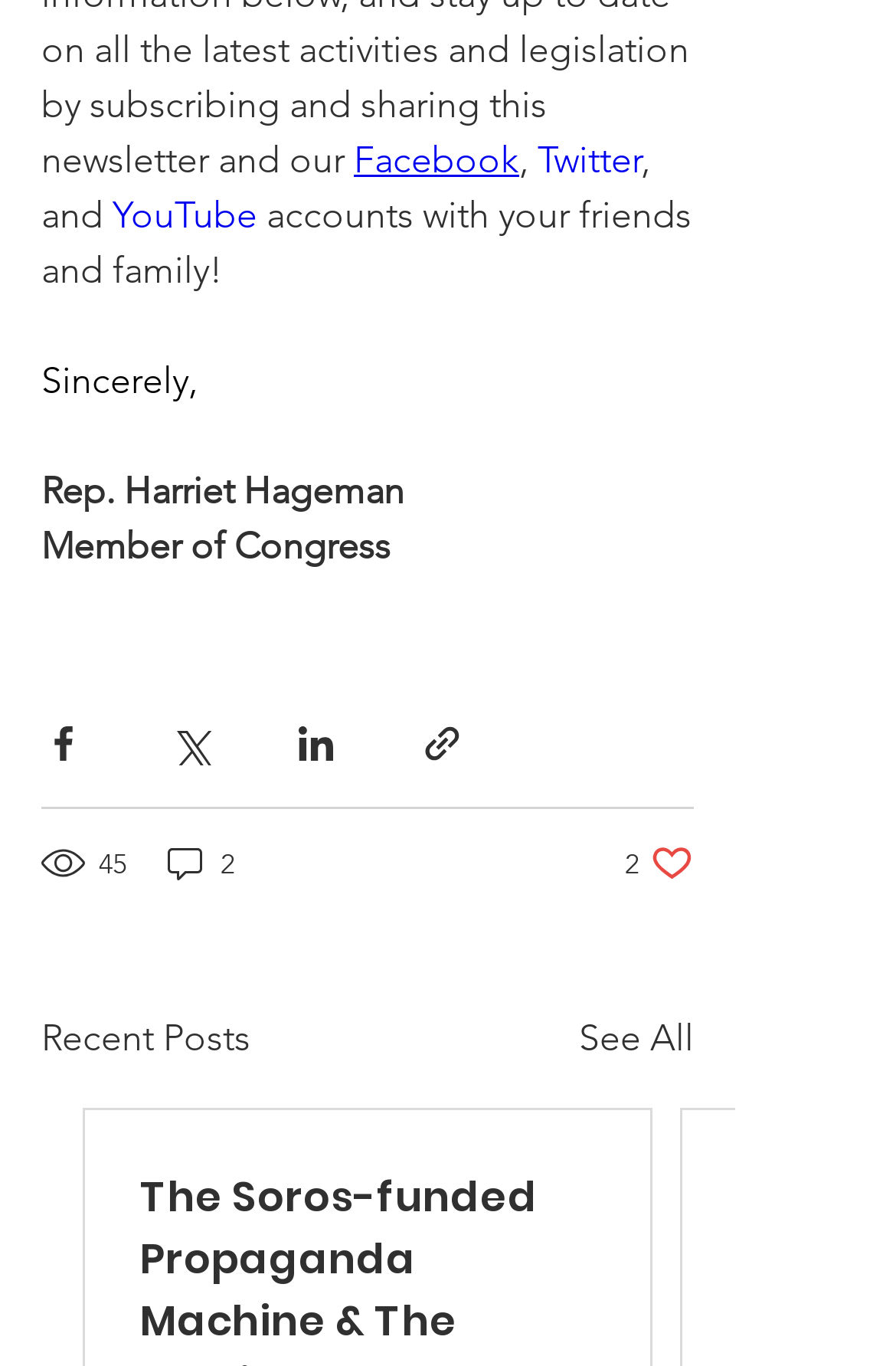Please find the bounding box coordinates of the element that must be clicked to perform the given instruction: "Share via Twitter". The coordinates should be four float numbers from 0 to 1, i.e., [left, top, right, bottom].

[0.187, 0.529, 0.236, 0.561]